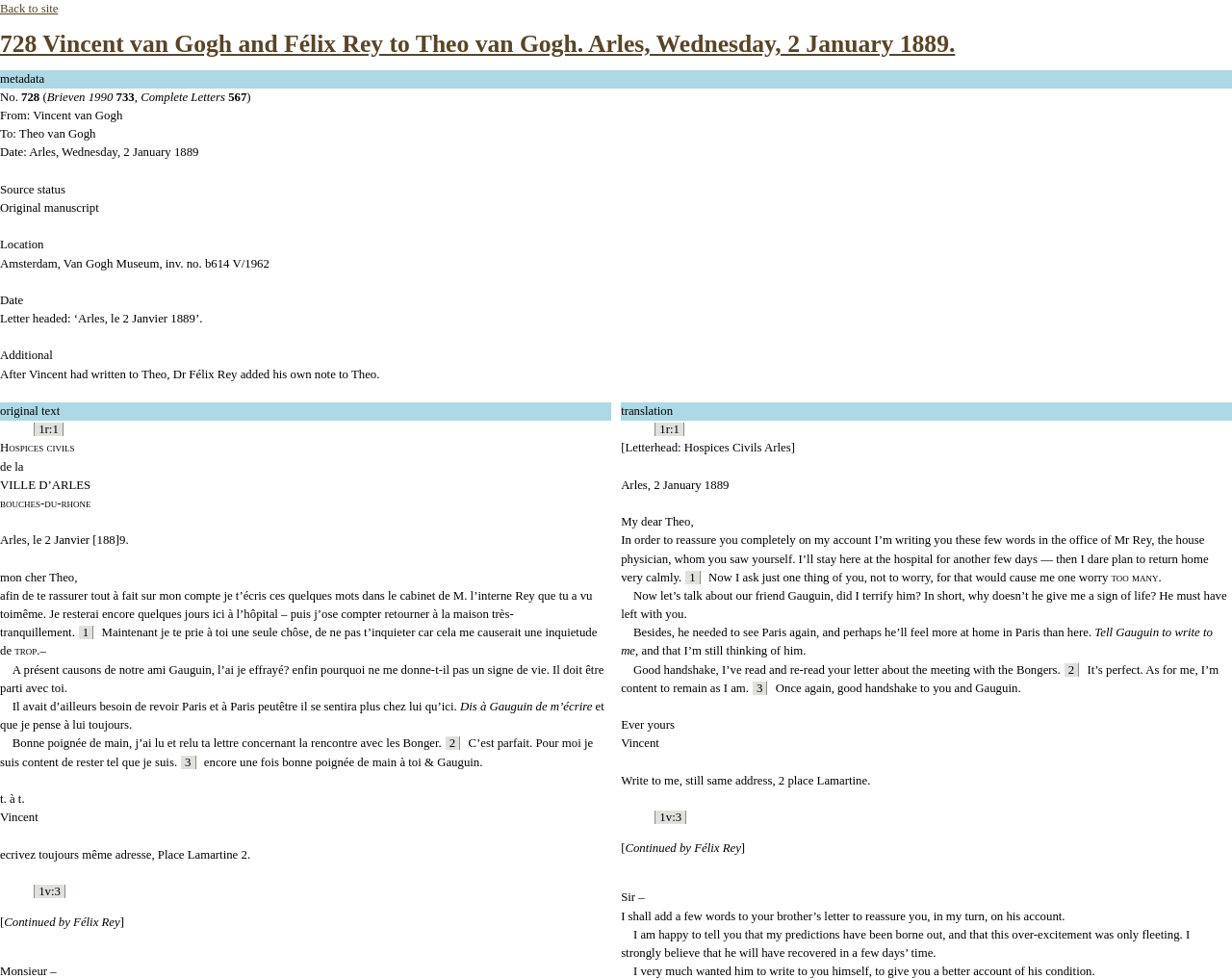Given the element description: "Back to site", predict the bounding box coordinates of this UI element. The coordinates must be four float numbers between 0 and 1, given as [left, top, right, bottom].

[0.0, 0.002, 0.047, 0.016]